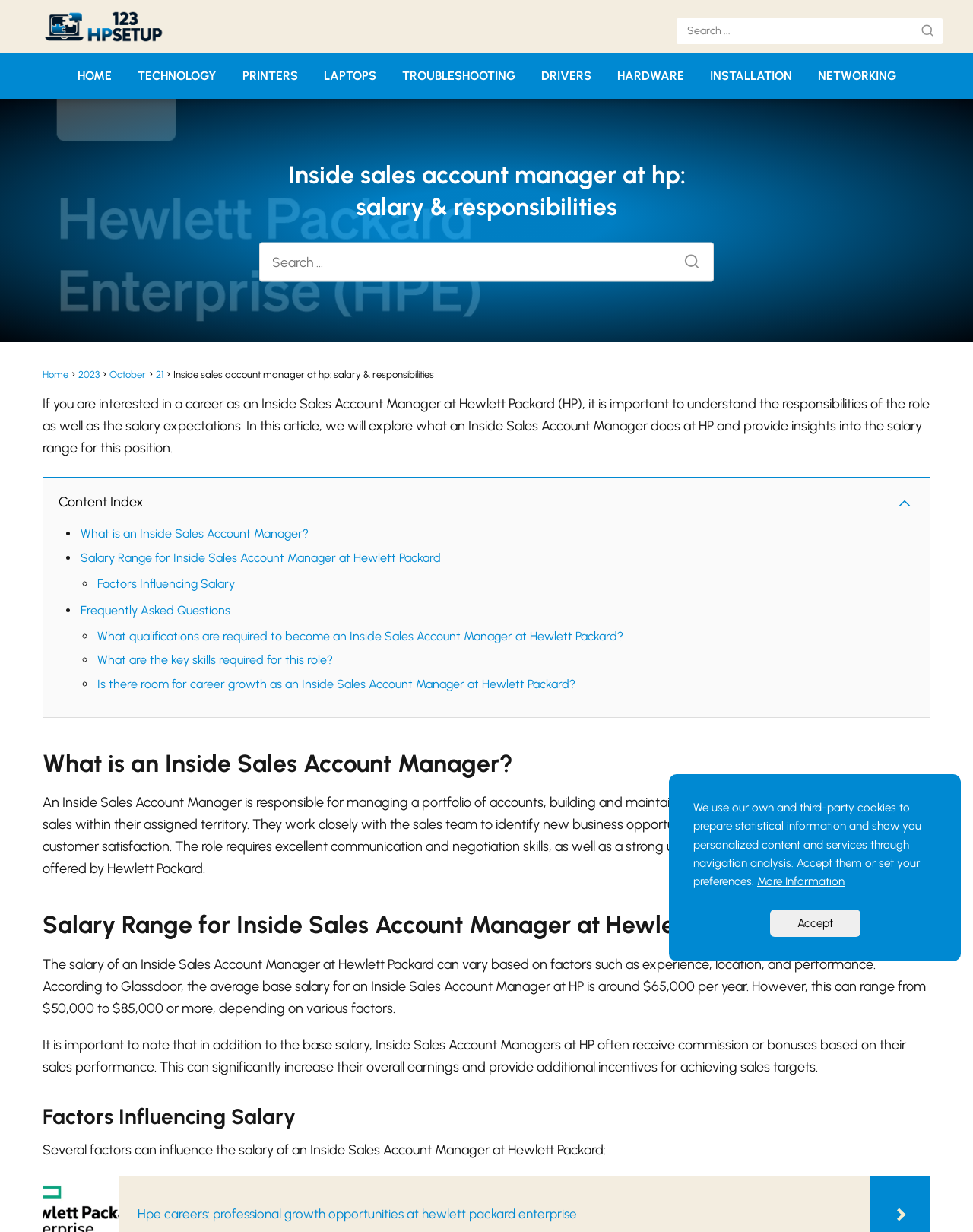Answer succinctly with a single word or phrase:
What is the average base salary for an Inside Sales Account Manager at HP?

$65,000 per year